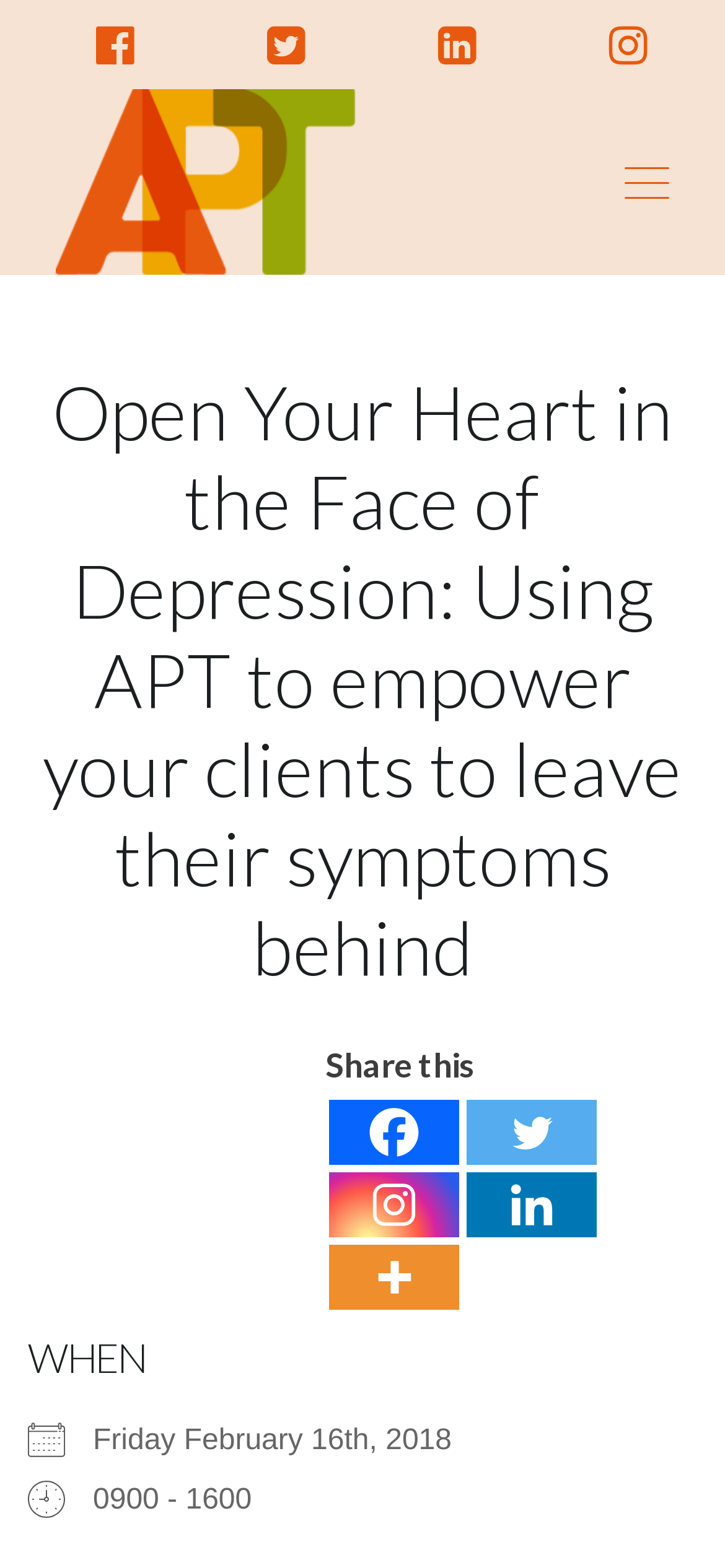Determine the title of the webpage and give its text content.

Open Your Heart in the Face of Depression: Using APT to empower your clients to leave their symptoms behind